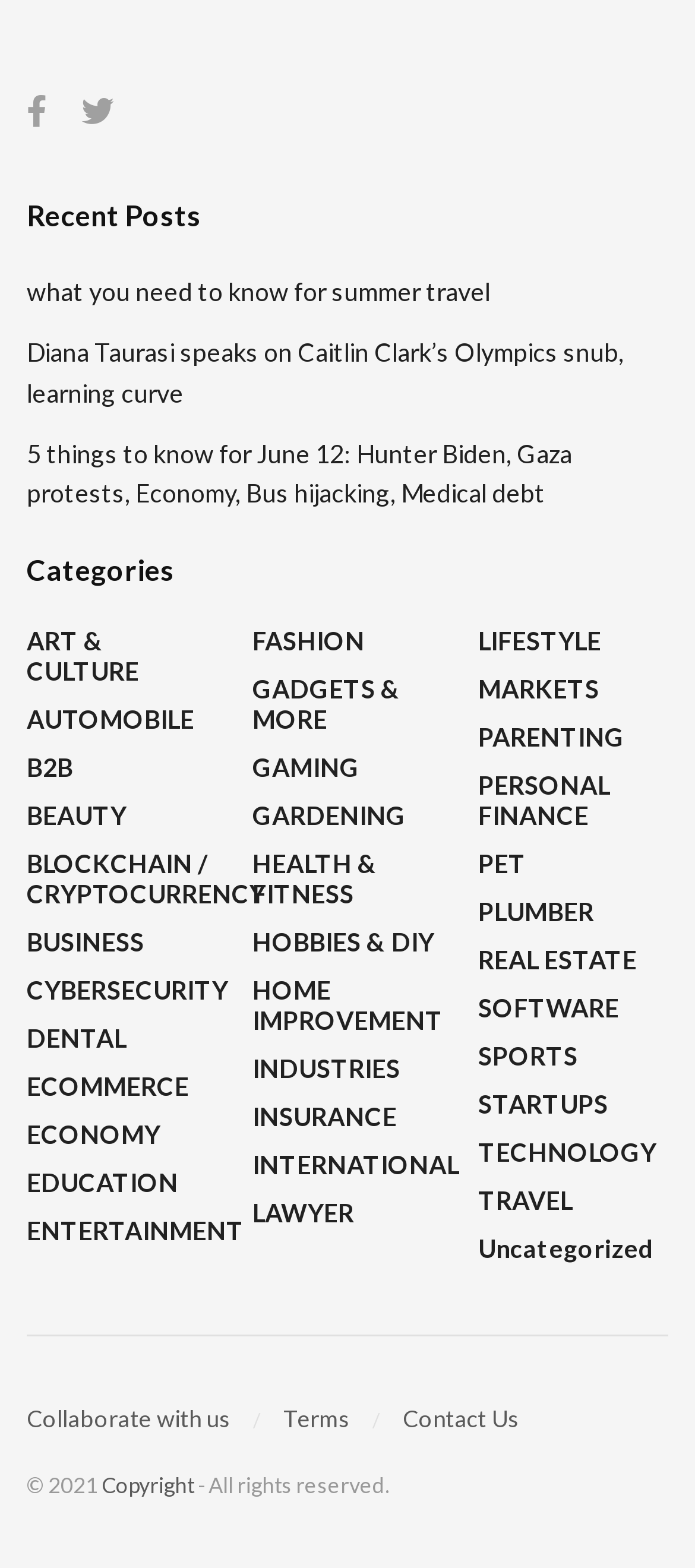Please specify the bounding box coordinates of the clickable section necessary to execute the following command: "Contact the website administrator".

[0.579, 0.895, 0.746, 0.913]